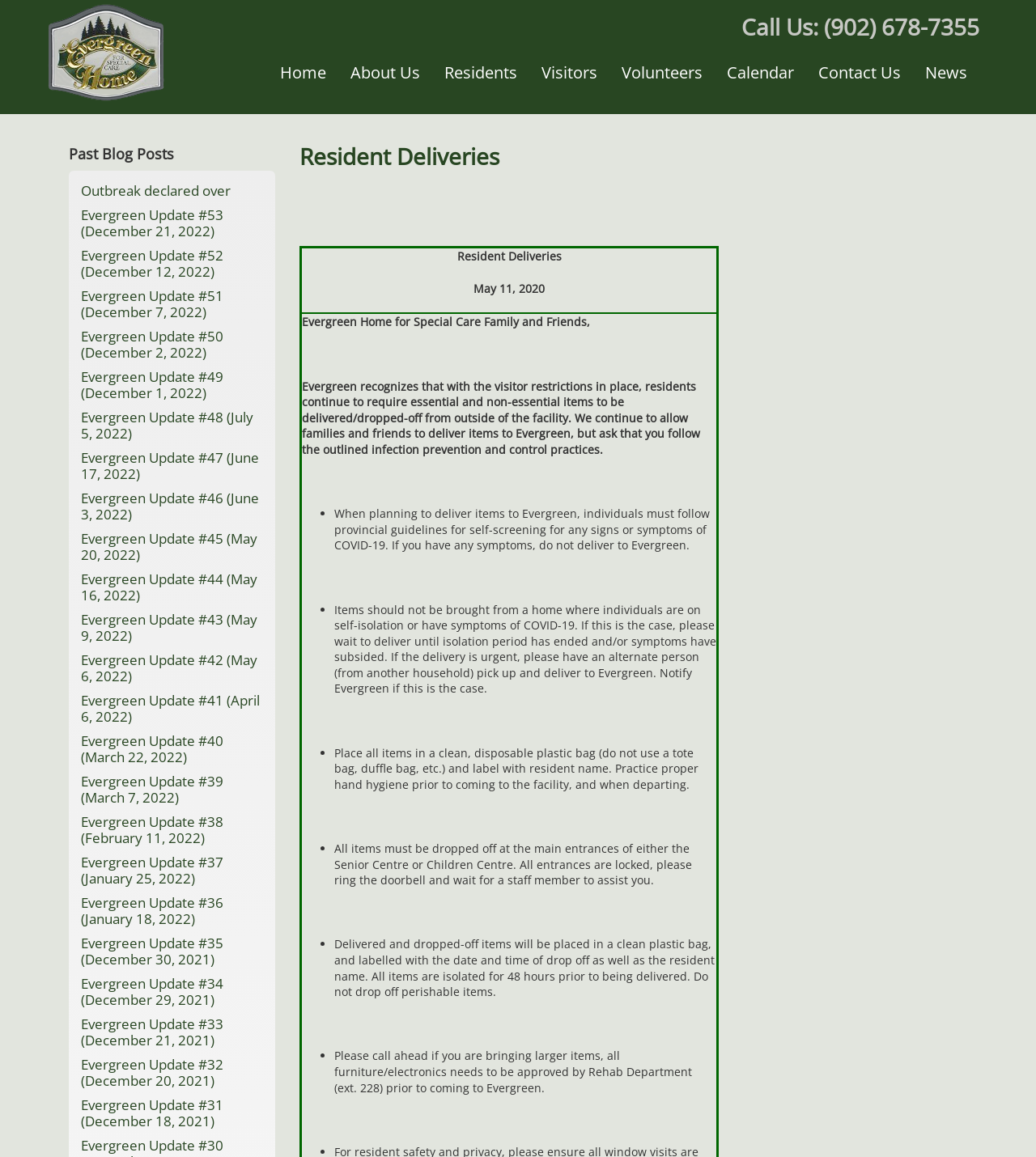Locate the bounding box coordinates of the element I should click to achieve the following instruction: "Call the phone number".

[0.259, 0.015, 0.945, 0.031]